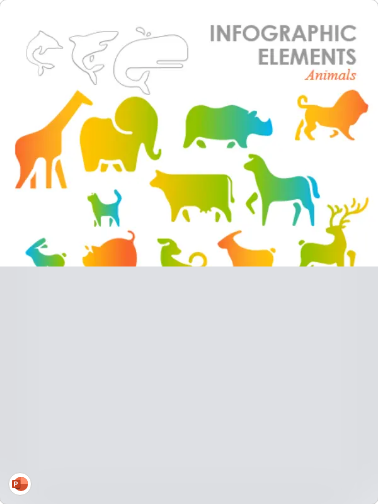Reply to the question with a single word or phrase:
What is the title of the infographic?

INFOGRAPHIC ELEMENTS